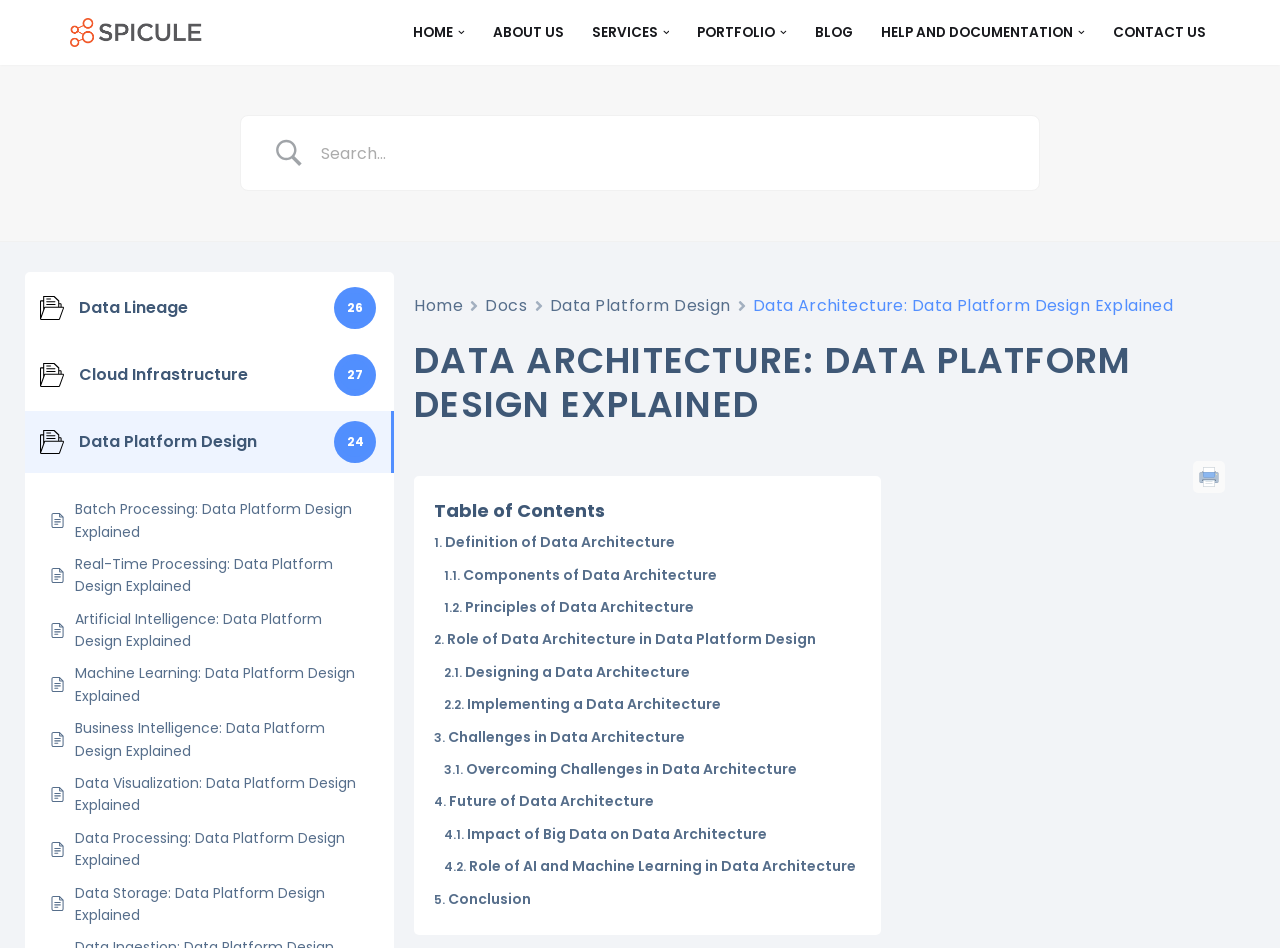What is the topic of the article on the webpage?
Answer the question in a detailed and comprehensive manner.

The webpage appears to be an article about data architecture, as indicated by the headings and links on the page, which suggest that the article is discussing the design, structure, and organization of data in a system or platform.